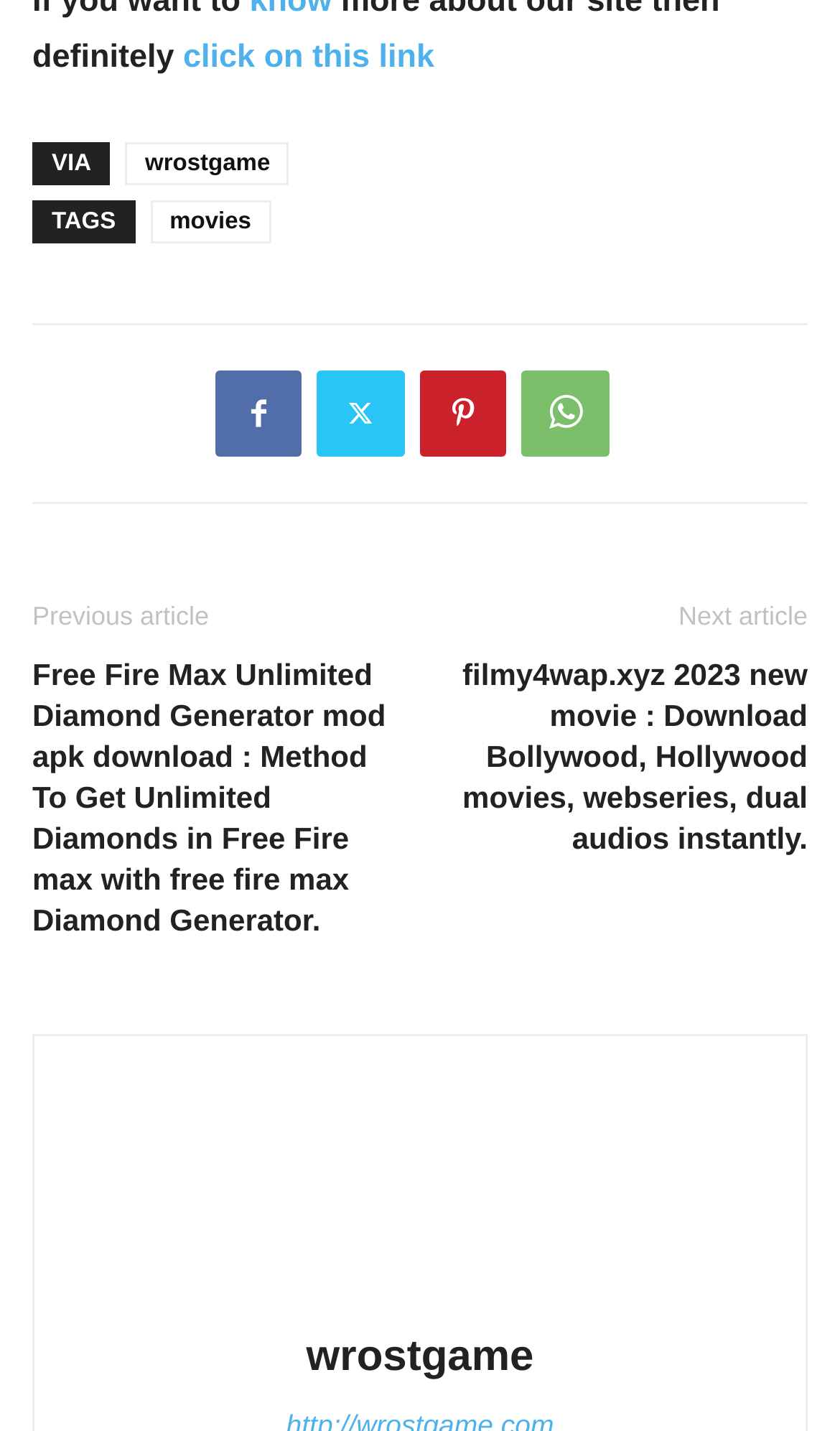Identify the bounding box coordinates of the clickable section necessary to follow the following instruction: "Login". The coordinates should be presented as four float numbers from 0 to 1, i.e., [left, top, right, bottom].

None